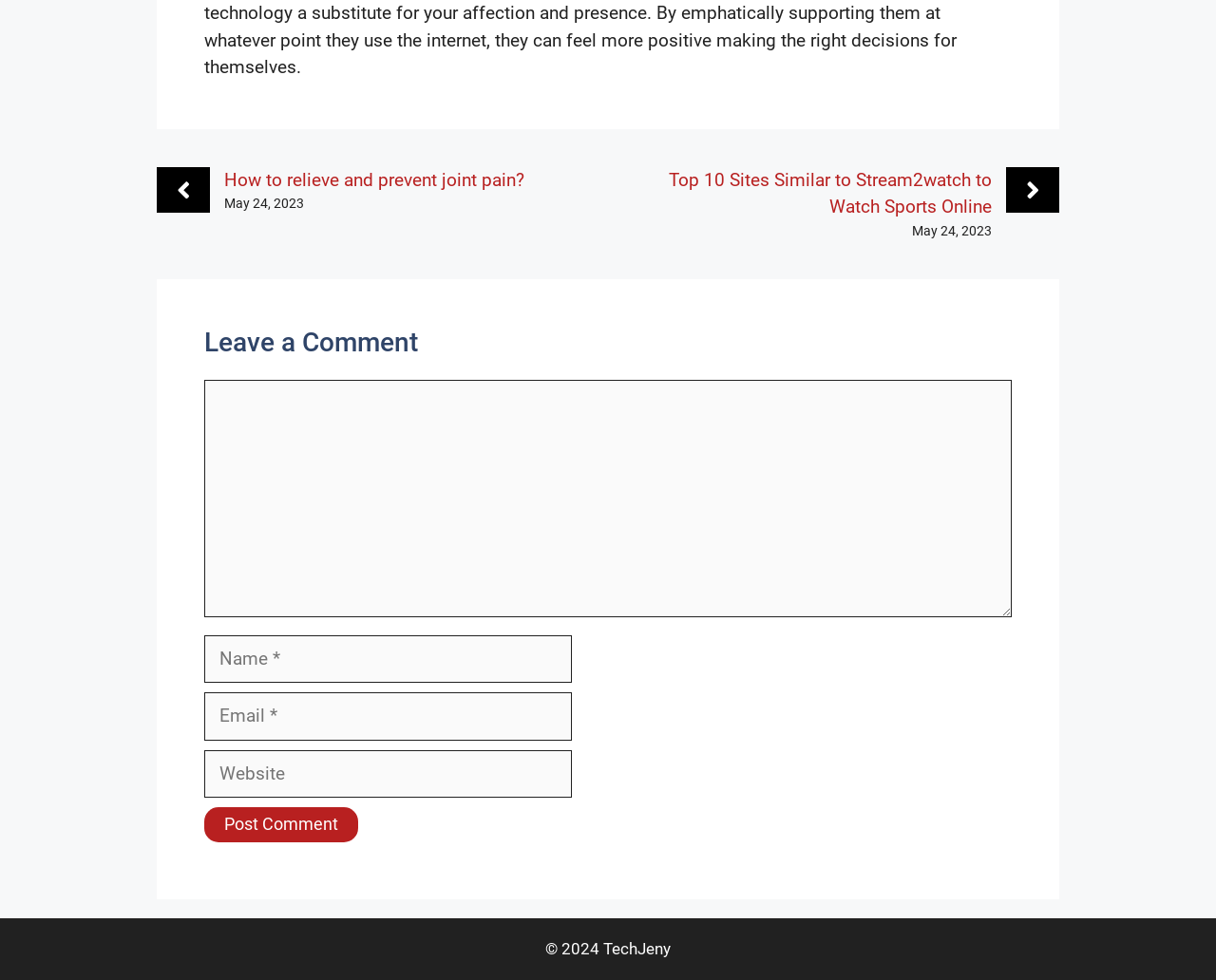Please specify the bounding box coordinates of the clickable region to carry out the following instruction: "Visit the TechJeny website". The coordinates should be four float numbers between 0 and 1, in the format [left, top, right, bottom].

[0.496, 0.958, 0.552, 0.978]